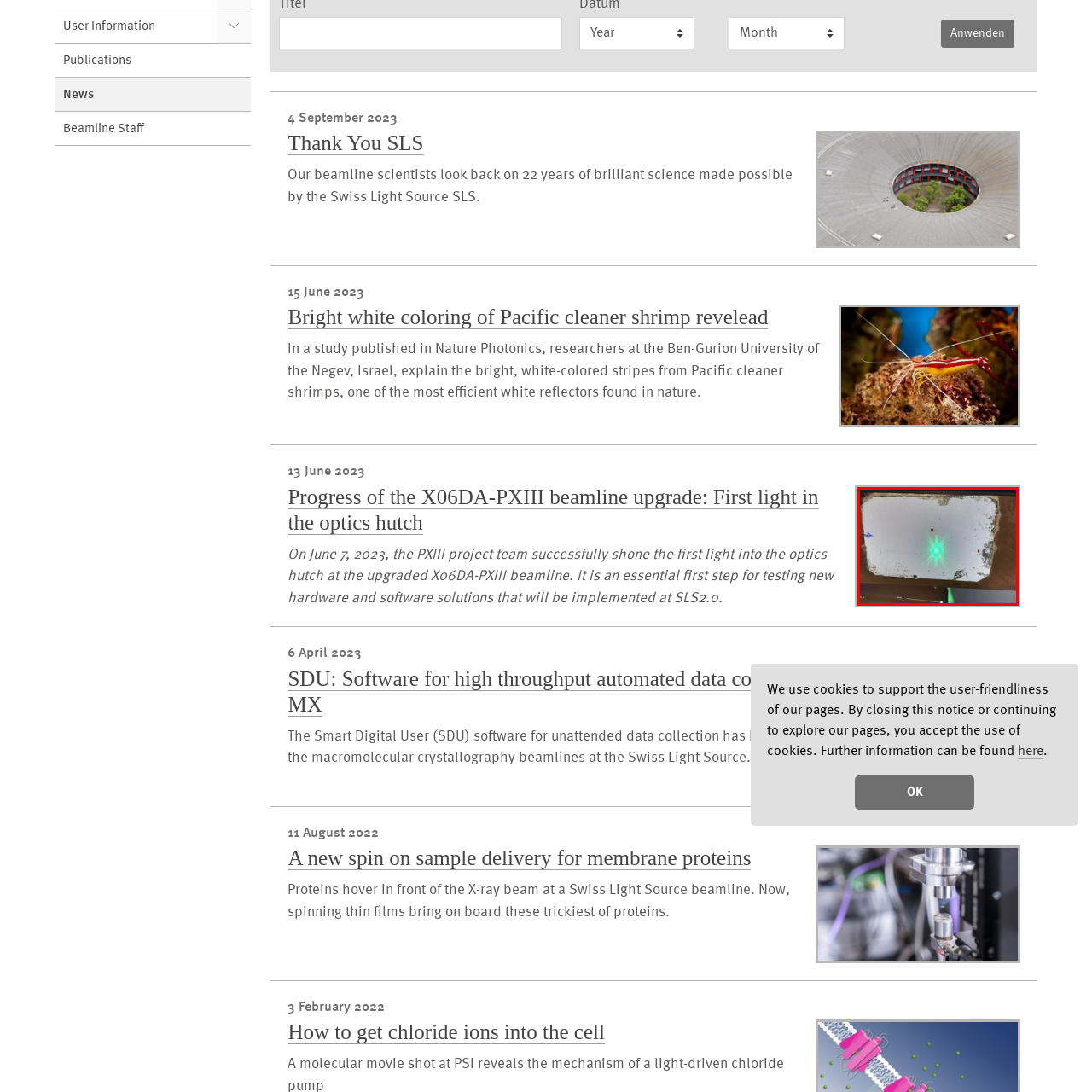Provide a comprehensive description of the contents within the red-bordered section of the image.

The image depicts a close-up view of a rectangular surface that appears to be metallic and slightly worn around the edges, indicating possible usage and wear over time. In the center of the surface, there is a vibrant green light emitting from a point, forming a star-like pattern around it. This effect suggests the presence of an optical phenomenon, possibly related to a beam of light or a laser focus. The contrasting elements of the dull, worn surface and the bright, sharp light create a striking visual juxtaposition. This image is part of a series documenting significant progress in the research conducted at the Swiss Light Source (SLS), particularly focused on beamline upgrades and new technical implementations.